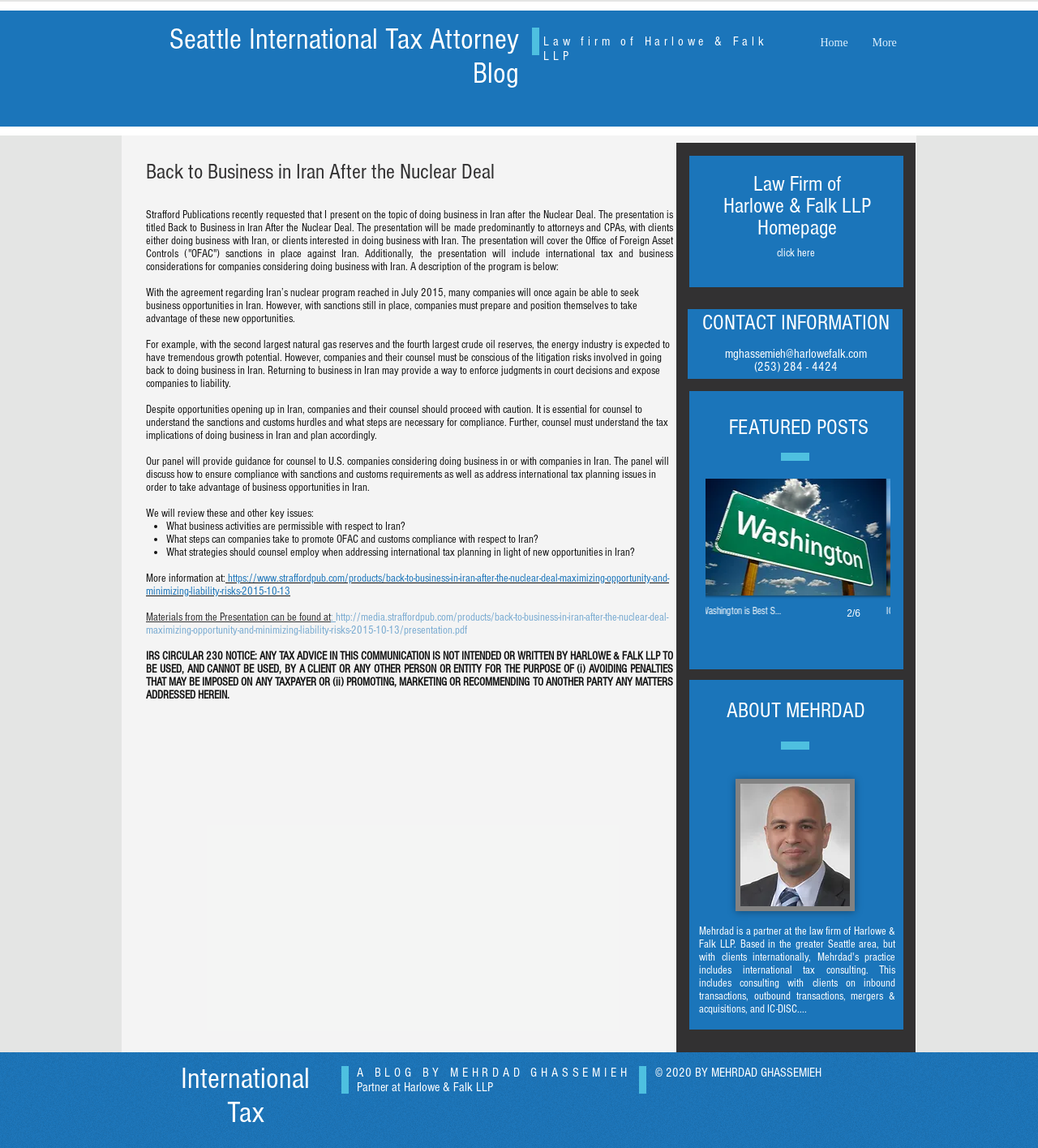Find and provide the bounding box coordinates for the UI element described with: "ABOUT MEHRDAD".

[0.7, 0.608, 0.834, 0.63]